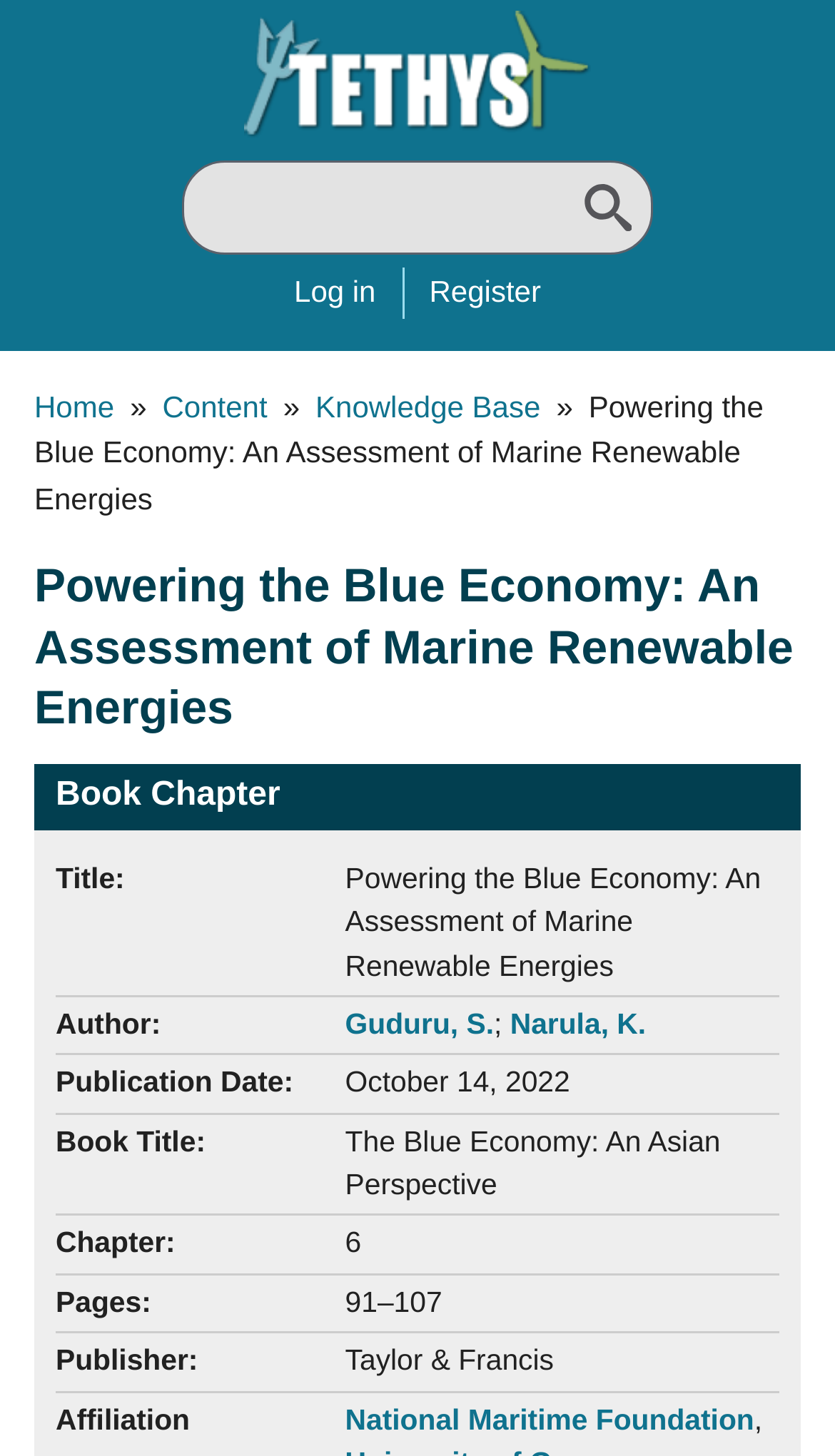Provide the bounding box coordinates of the UI element this sentence describes: "Log in".

[0.352, 0.188, 0.45, 0.212]